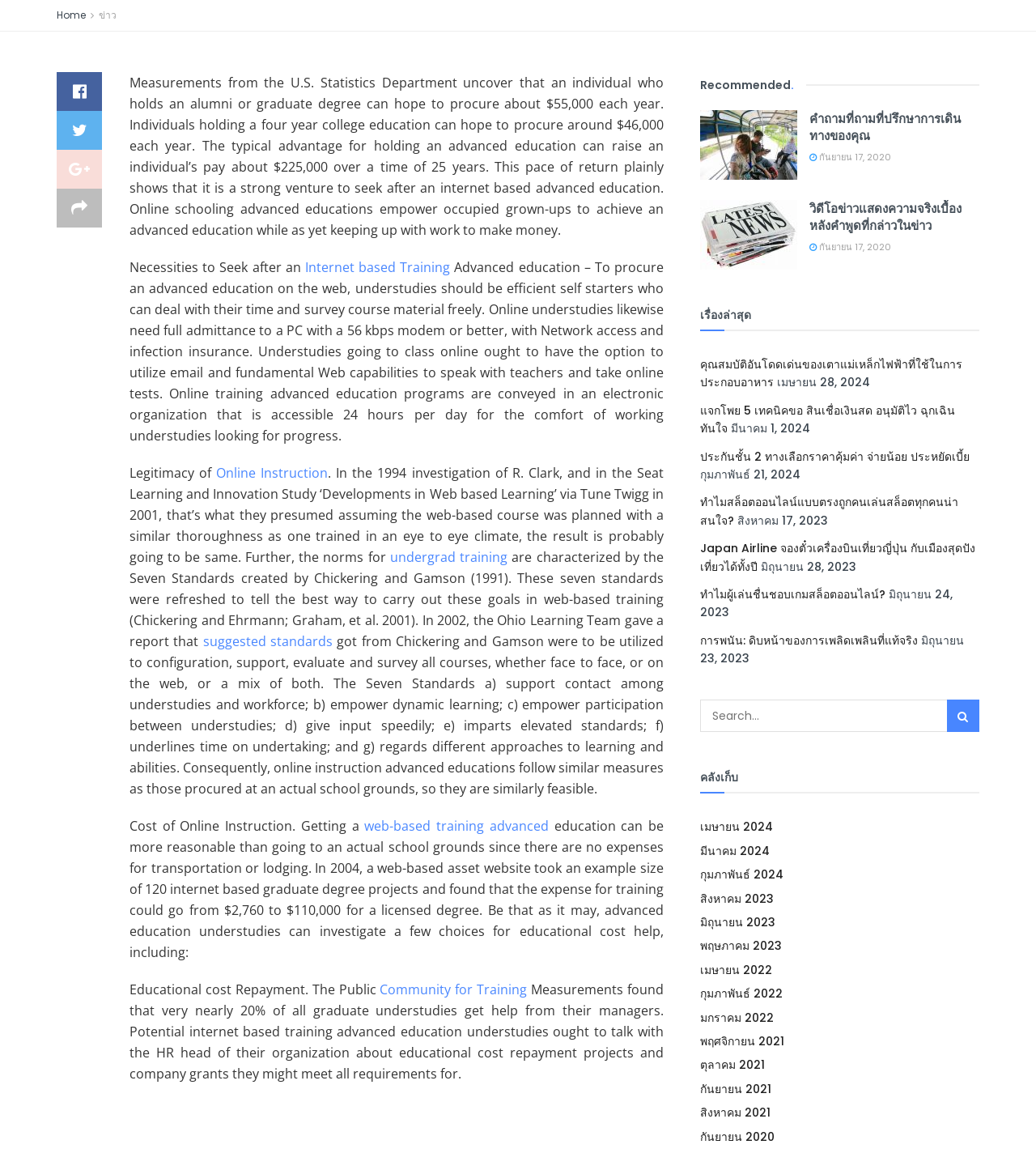Determine the bounding box coordinates of the clickable element necessary to fulfill the instruction: "Search for something". Provide the coordinates as four float numbers within the 0 to 1 range, i.e., [left, top, right, bottom].

[0.676, 0.607, 0.945, 0.635]